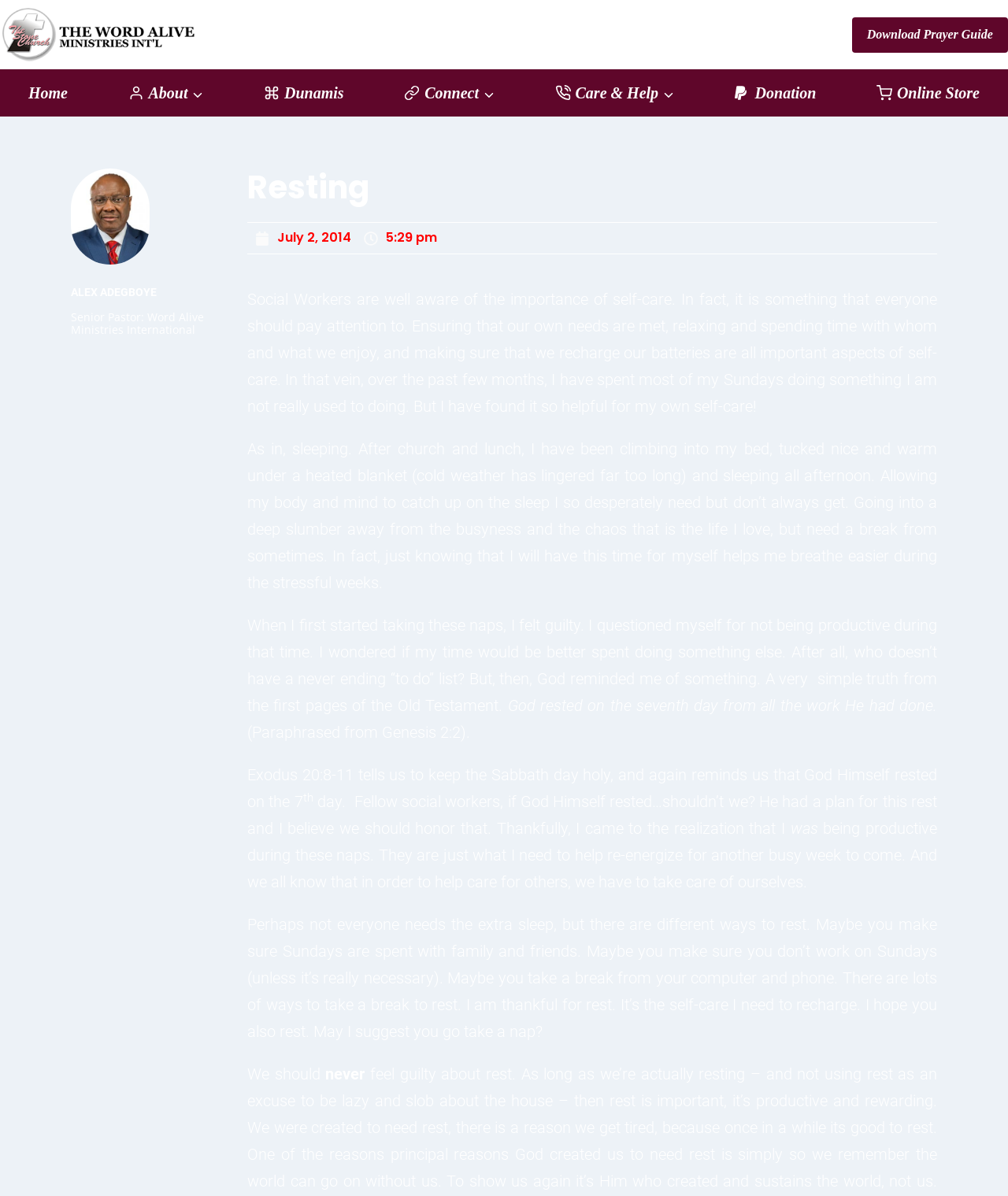Locate the bounding box coordinates of the clickable area to execute the instruction: "View the 'Care & Help' section". Provide the coordinates as four float numbers between 0 and 1, represented as [left, top, right, bottom].

[0.541, 0.058, 0.678, 0.098]